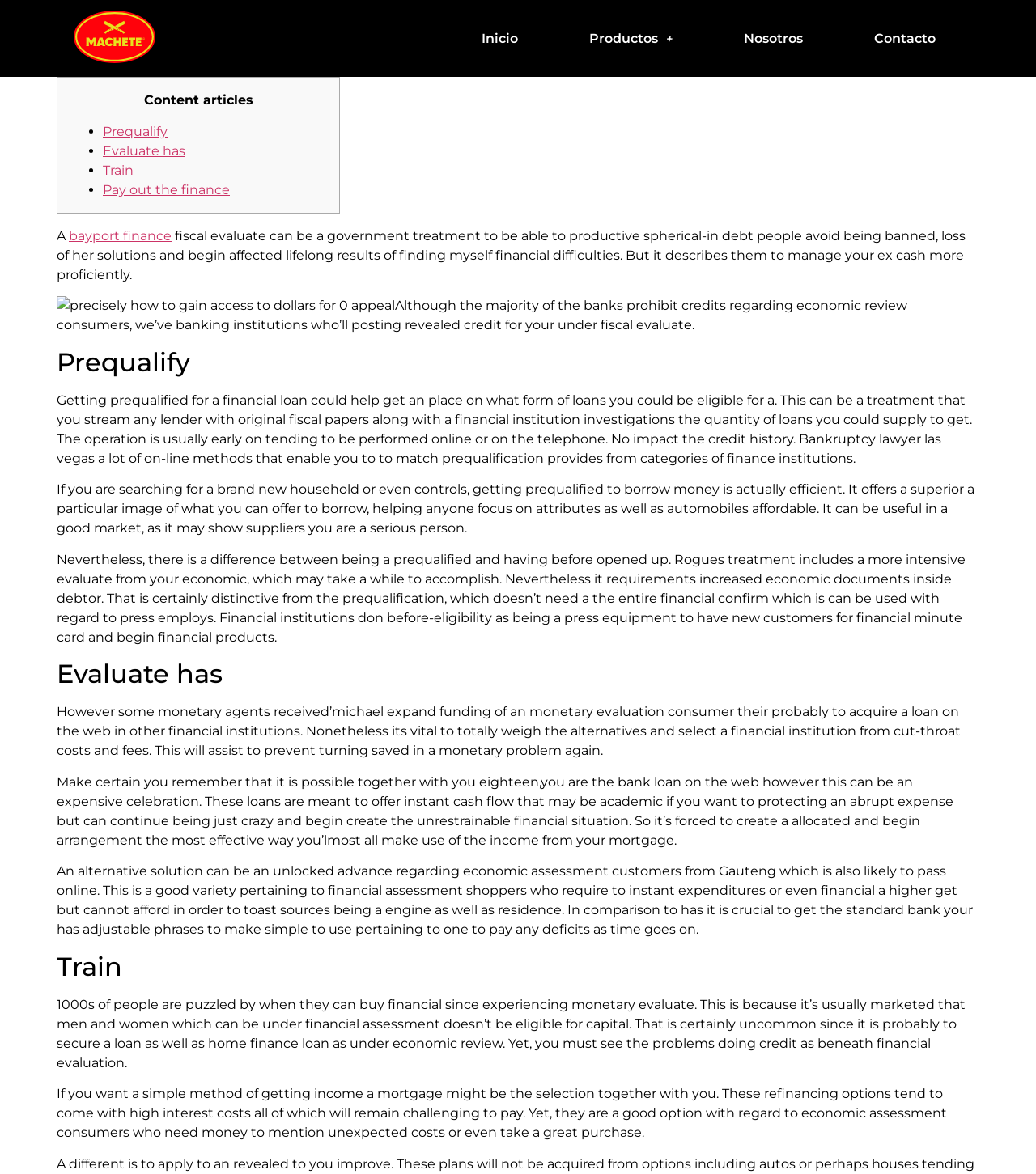What is the purpose of getting prequalified for a loan?
Using the image, provide a concise answer in one word or a short phrase.

To know what kind of loans you are eligible for